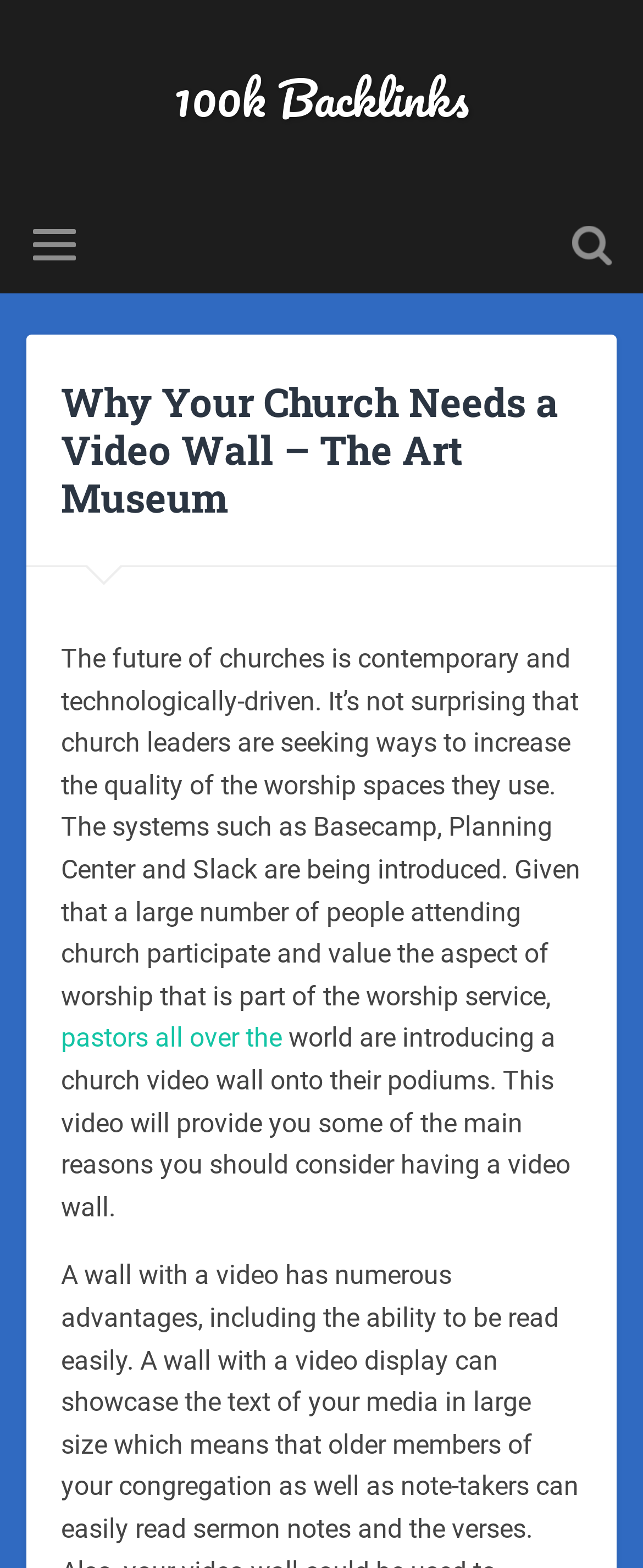Can you extract the headline from the webpage for me?

Why Your Church Needs a Video Wall – The Art Museum